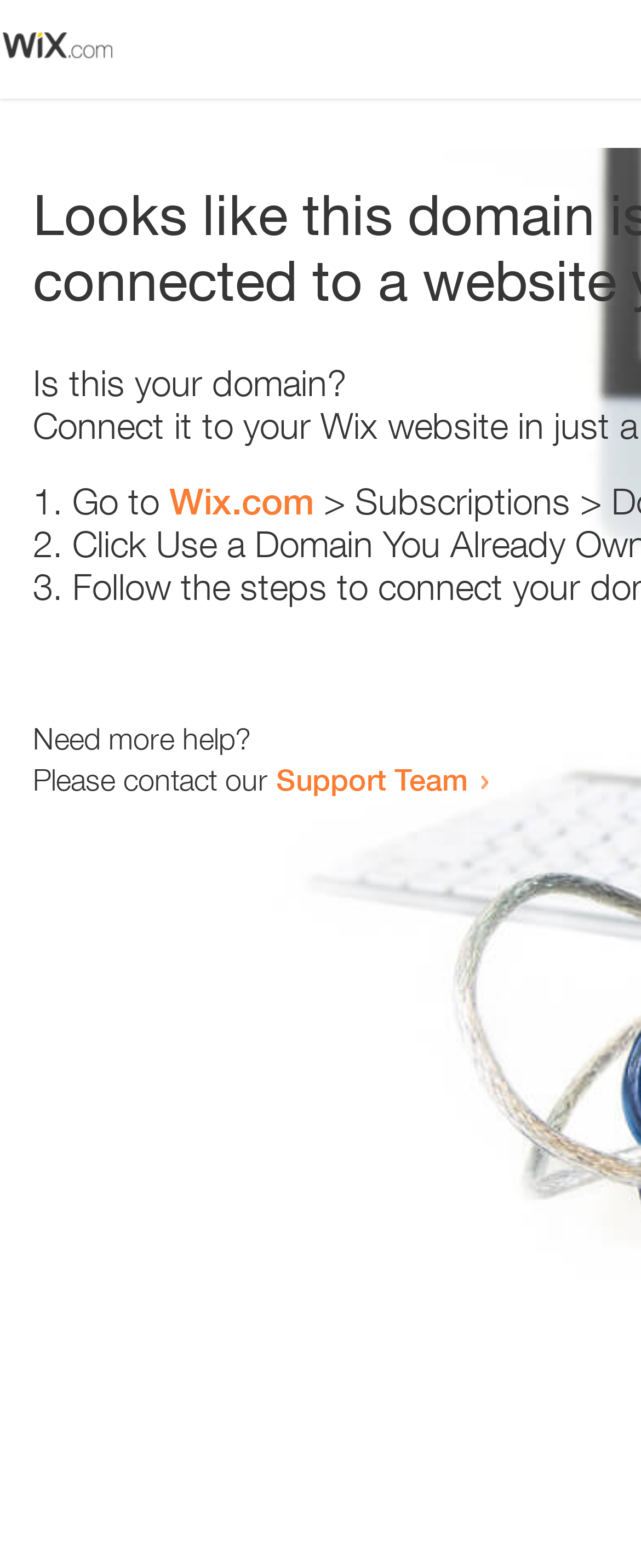What is the domain mentioned in the webpage?
Using the image as a reference, give a one-word or short phrase answer.

Wix.com